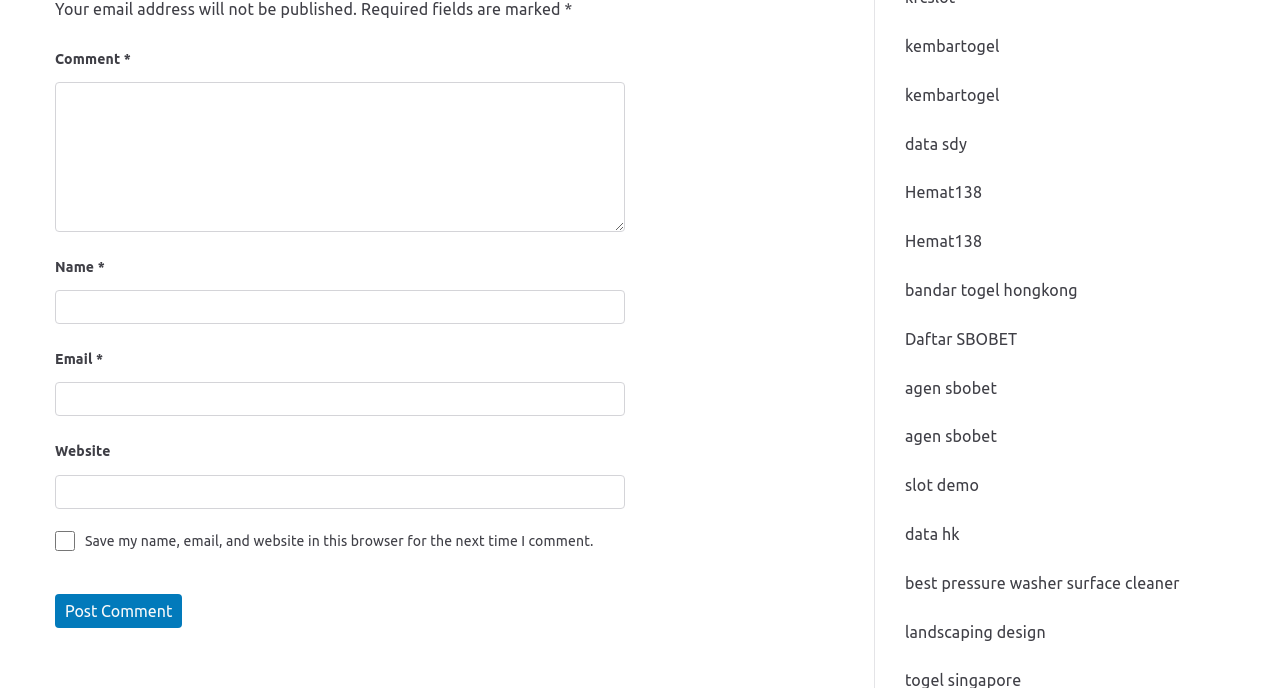How many textboxes are required? Look at the image and give a one-word or short phrase answer.

3